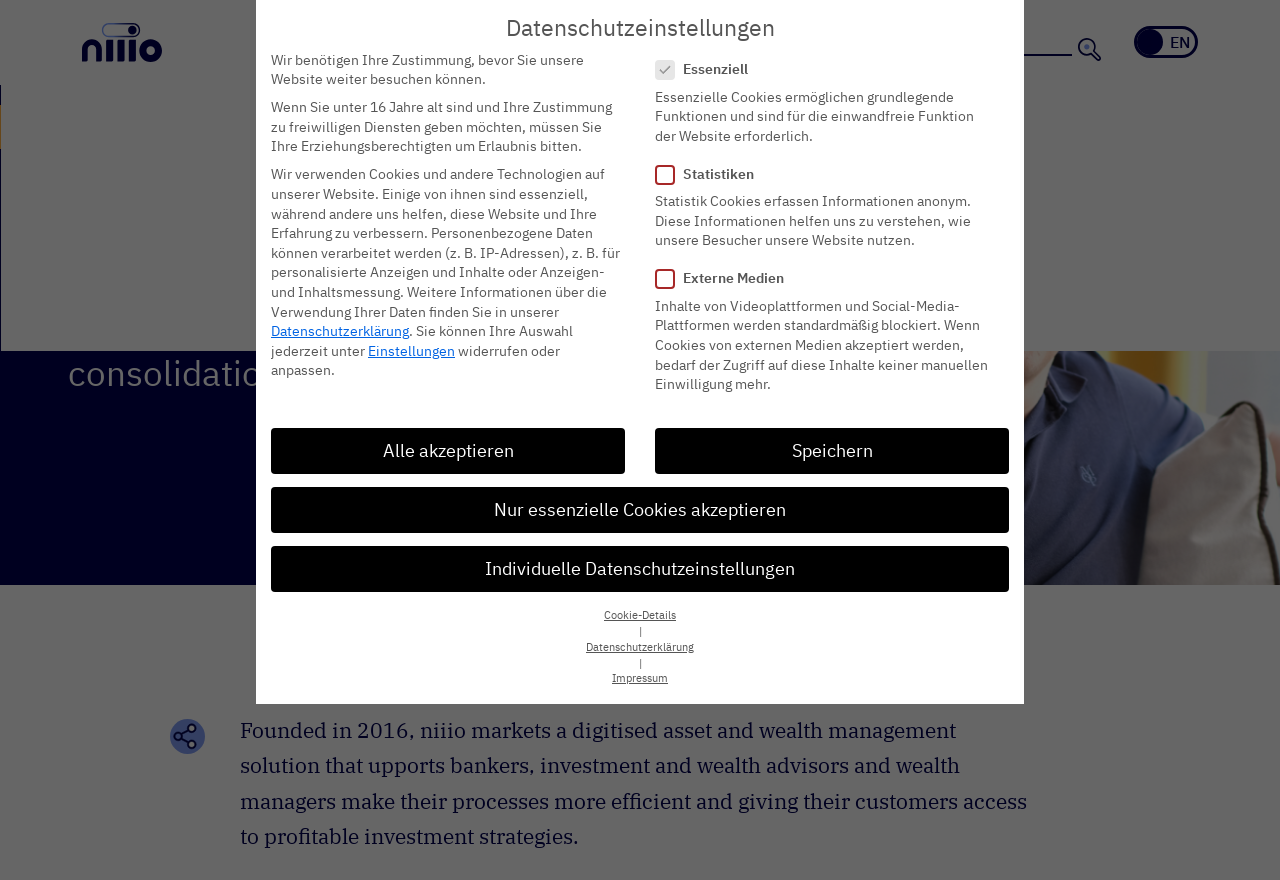Articulate a complete and detailed caption of the webpage elements.

This webpage is about niiio, a company that provides a digitized asset and wealth management solution. At the top of the page, there is a navigation menu with links to different sections of the website, including "Platform", "Company", "Investor Relations", "Careers", and "Press". Next to the navigation menu, there is a search bar with a "Suchen" (Search) button.

Below the navigation menu, there is a heading that reads "How niiio is looking to benefit from WealthTech industry consolidation". Underneath this heading, there is a paragraph of text that describes niiio's solution and its benefits.

On the left side of the page, there are four small images, each with a link. These images are likely related to niiio's services or products.

The main content of the page is divided into two sections. The top section has a heading that reads "Datenschutzeinstellungen" (Data Protection Settings). This section explains how the website uses cookies and other technologies to collect data, and provides options for users to customize their data protection settings. There are several checkboxes and buttons in this section, allowing users to choose which types of cookies they want to accept.

The bottom section of the page has several buttons, including "Alle akzeptieren" (Accept All), "Speichern" (Save), "Nur essenzielle Cookies akzeptieren" (Only Accept Essential Cookies), and "Individuelle Datenschutzeinstellungen" (Individual Data Protection Settings). There are also links to the website's data protection policy, imprint, and cookie details.

Overall, the webpage is focused on providing information about niiio's services and products, while also complying with data protection regulations and giving users control over their data.